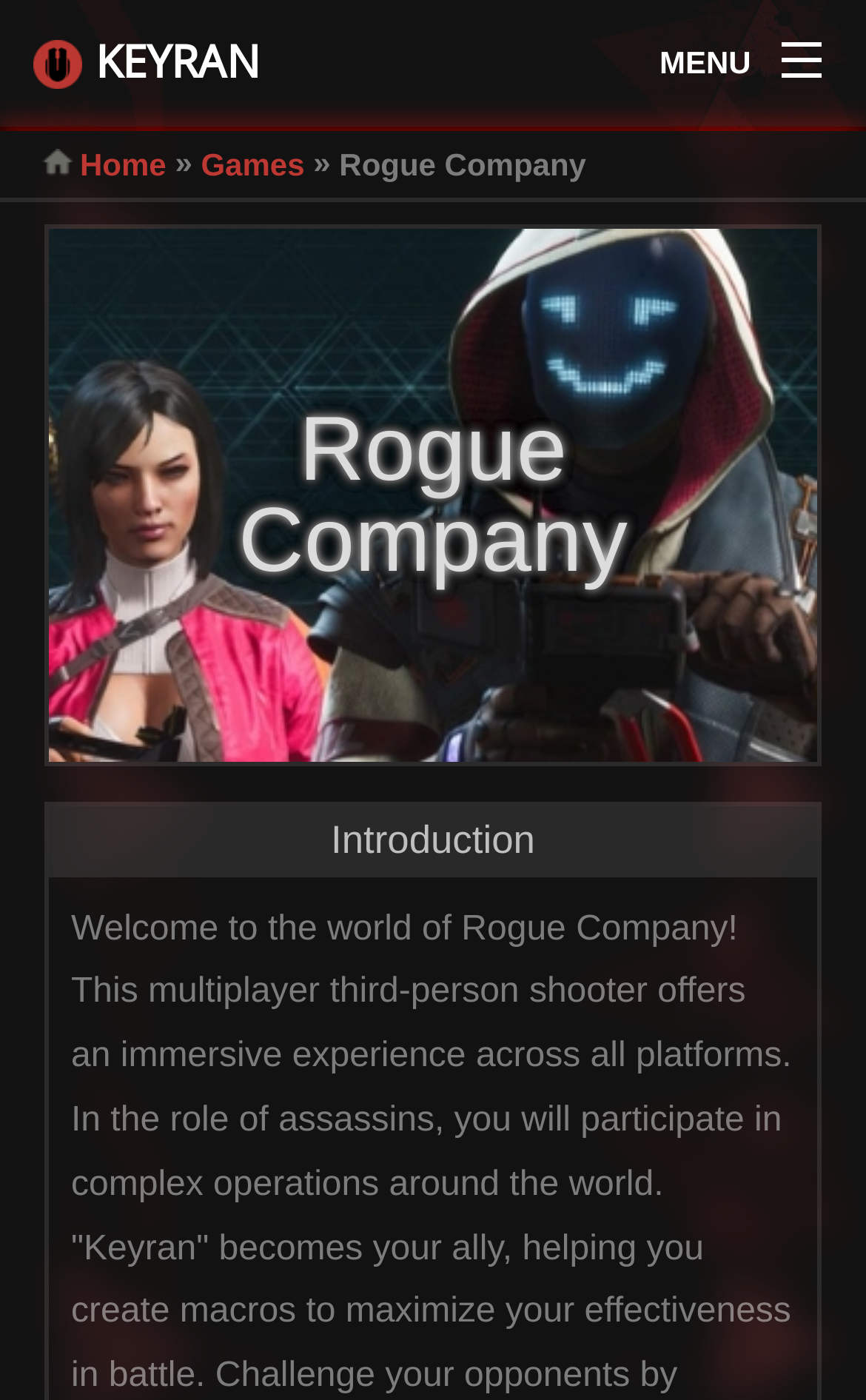Provide the bounding box coordinates of the HTML element this sentence describes: "Home".

[0.092, 0.105, 0.192, 0.13]